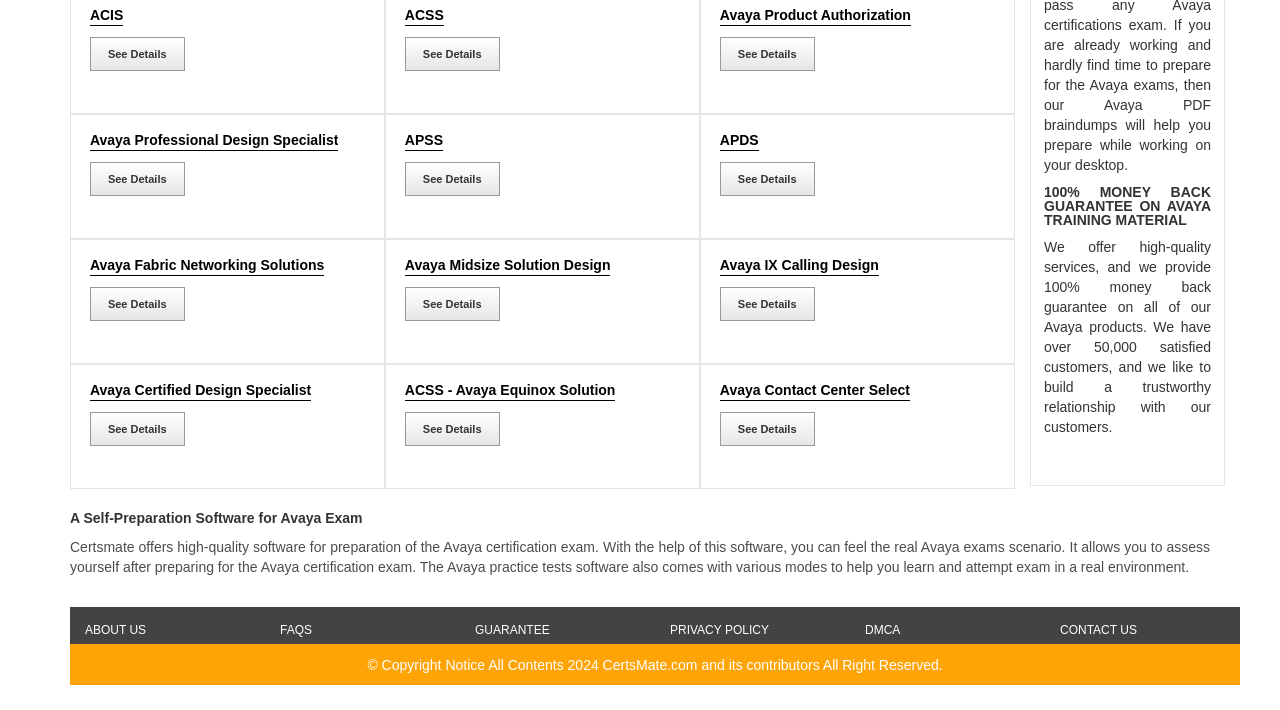Analyze the image and give a detailed response to the question:
What is the guarantee offered by CertsMate?

The guarantee is mentioned in the heading '100% MONEY BACK GUARANTEE ON AVAYA TRAINING MATERIAL' and further explained in the static text below it, stating that CertsMate offers high-quality services and provides 100% money back guarantee on all of their Avaya products.